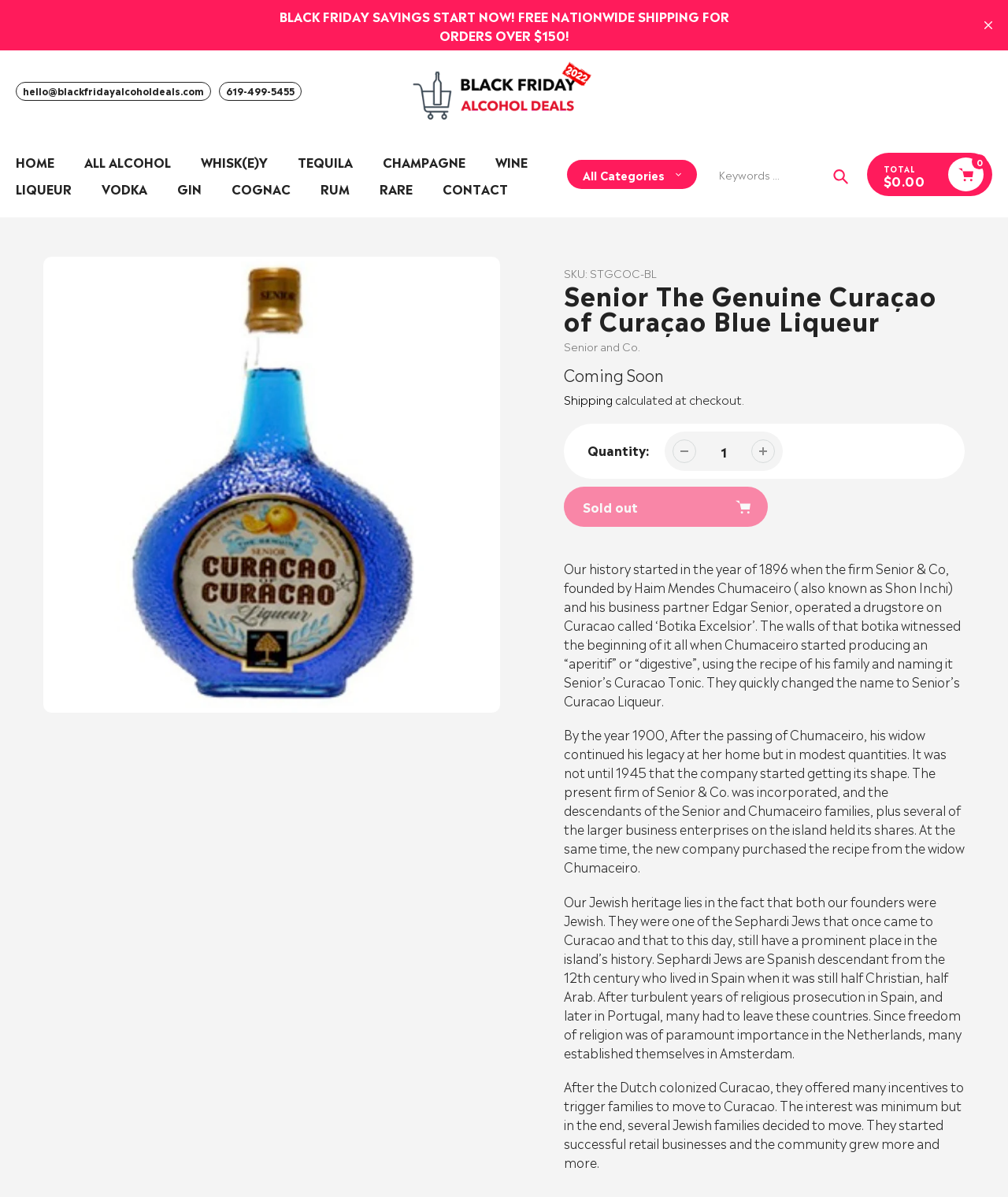What is the company's heritage?
Please give a well-detailed answer to the question.

I found the answer by reading the long text block on the webpage, which describes the company's history and heritage. It mentions that the company's founders were Jewish and provides more details about their background and the history of the Jewish community on Curacao.